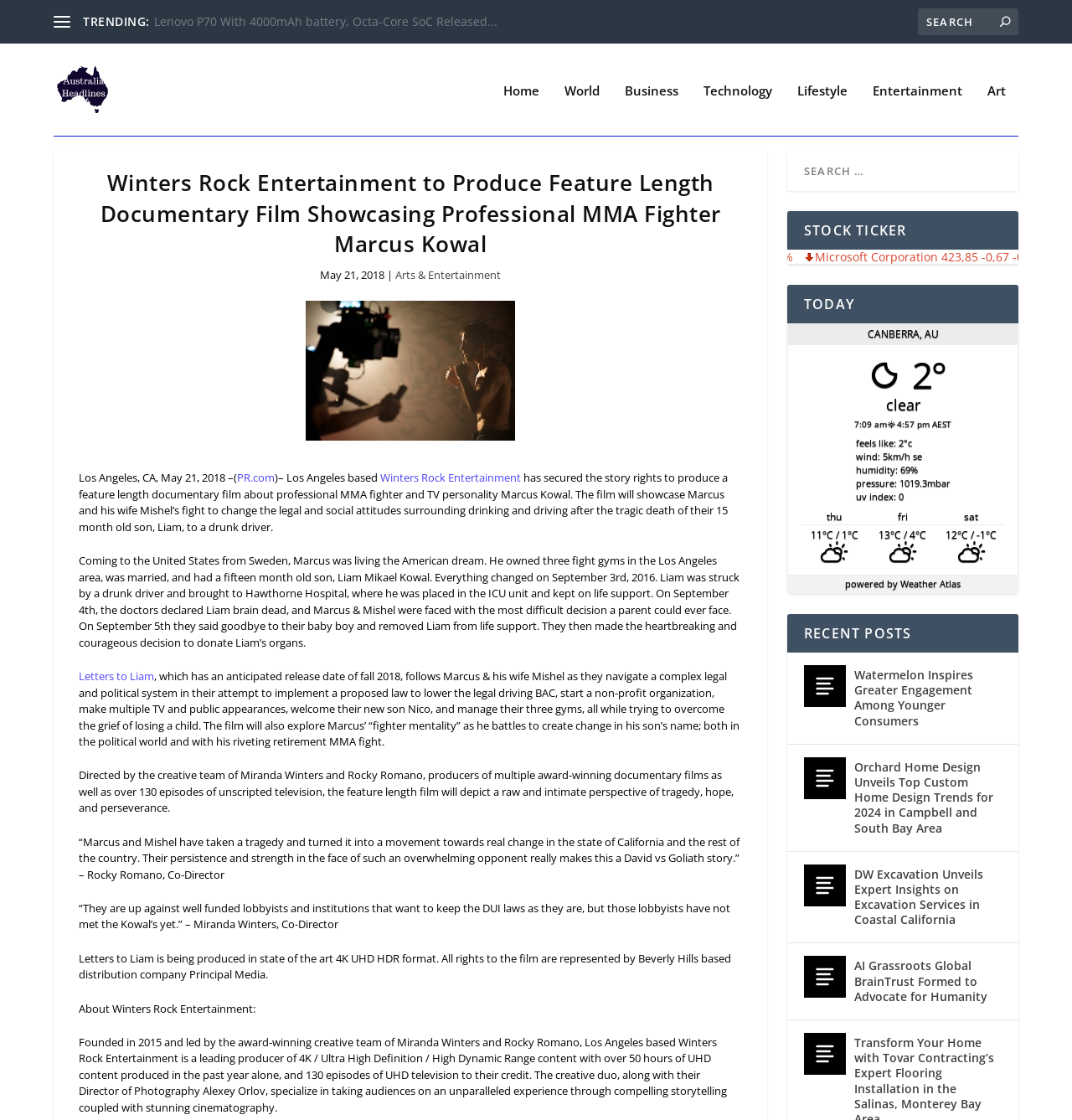Locate the bounding box coordinates of the clickable area to execute the instruction: "Read the news about Lenovo P70". Provide the coordinates as four float numbers between 0 and 1, represented as [left, top, right, bottom].

[0.143, 0.012, 0.464, 0.026]